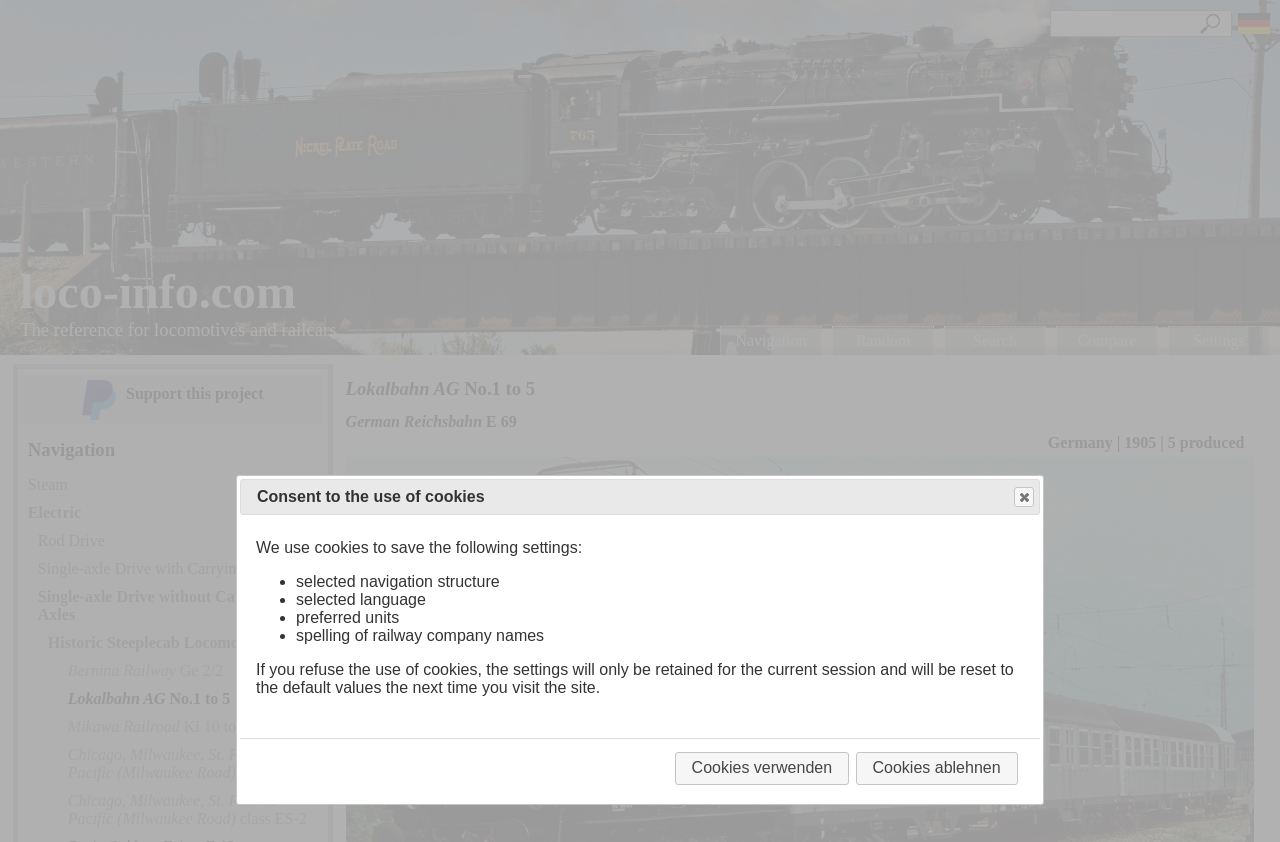Generate an in-depth caption that captures all aspects of the webpage.

This webpage is about locomotives and railcars, specifically focusing on the Lokalbahn AG No.1 to 5. At the top, there is a header with the title "The reference for locomotives and railcars" and a navigation menu with options like "Random", "Search", "Compare", and "Settings". Below the header, there is a link to "Support this project" accompanied by a small image.

On the left side of the page, there is a navigation menu with various links to different types of locomotives, such as "Steam", "Electric", and "Rod Drive". There are also links to specific locomotives, including the Lokalbahn AG No.1 to 5, Bernina Railway Ge 2/2, and Chicago, Milwaukee, St. Paul & Pacific (Milwaukee Road) class ES-1.

In the main content area, there is a heading "Lokalbahn AG No.1 to 5" followed by some text describing the locomotives. Below this, there is a section with information about the German Reichsbahn, including the E 69 locomotive, and some details about its production.

On the right side of the page, there is a search box with a submit button. Above the search box, there is a small image and a link.

At the bottom of the page, there is a dialog box about cookies, which explains how the website uses cookies to save user settings. The dialog box has buttons to accept or decline the use of cookies.